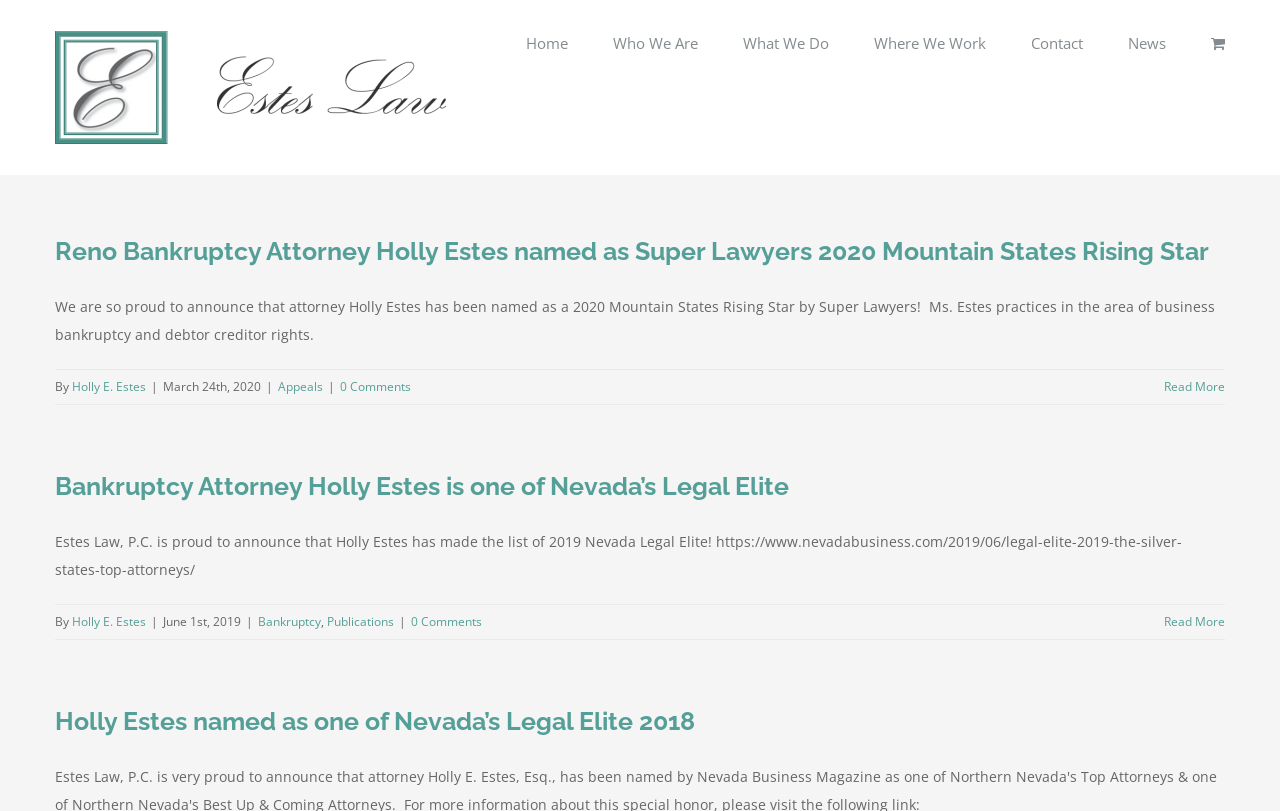Please provide a one-word or phrase answer to the question: 
What is the name of the law firm mentioned on this webpage?

Estes Law, P.C.